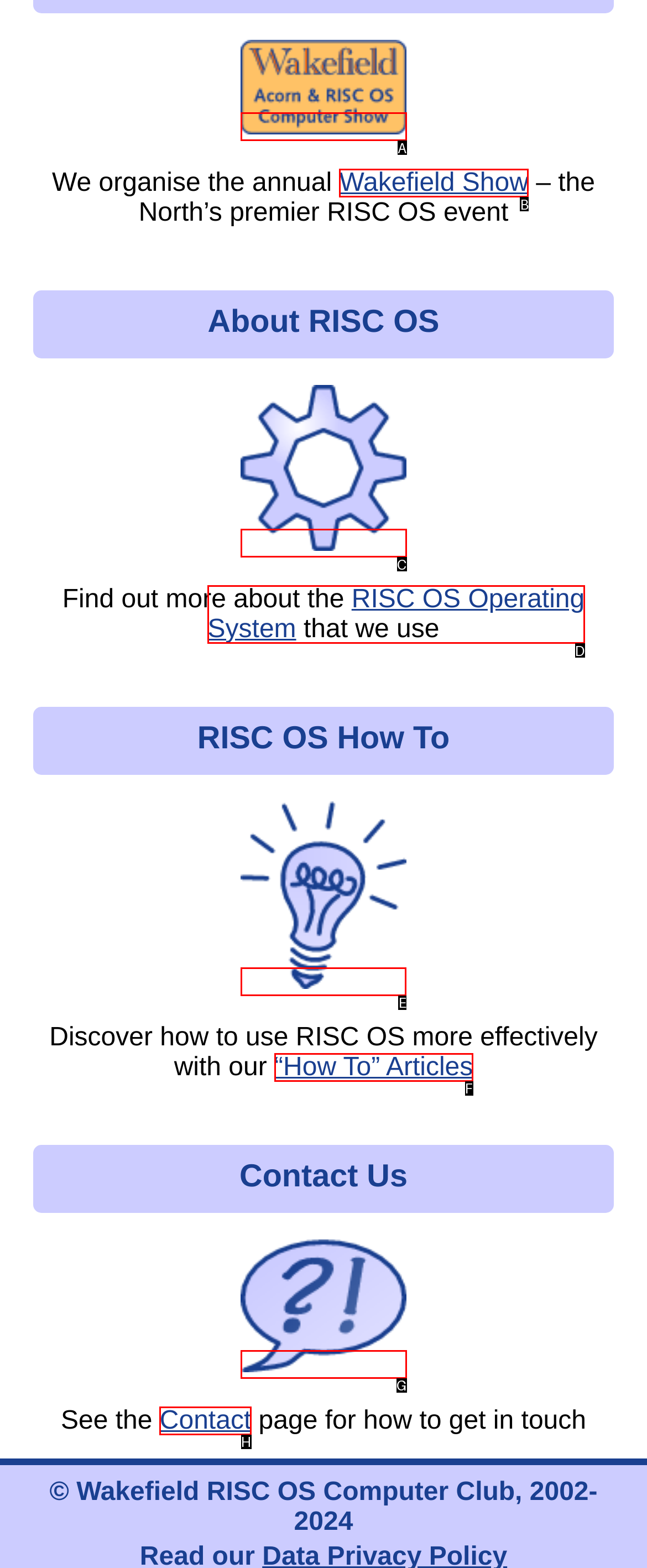Tell me which letter corresponds to the UI element that will allow you to Discover Ideas for RISC OS. Answer with the letter directly.

E